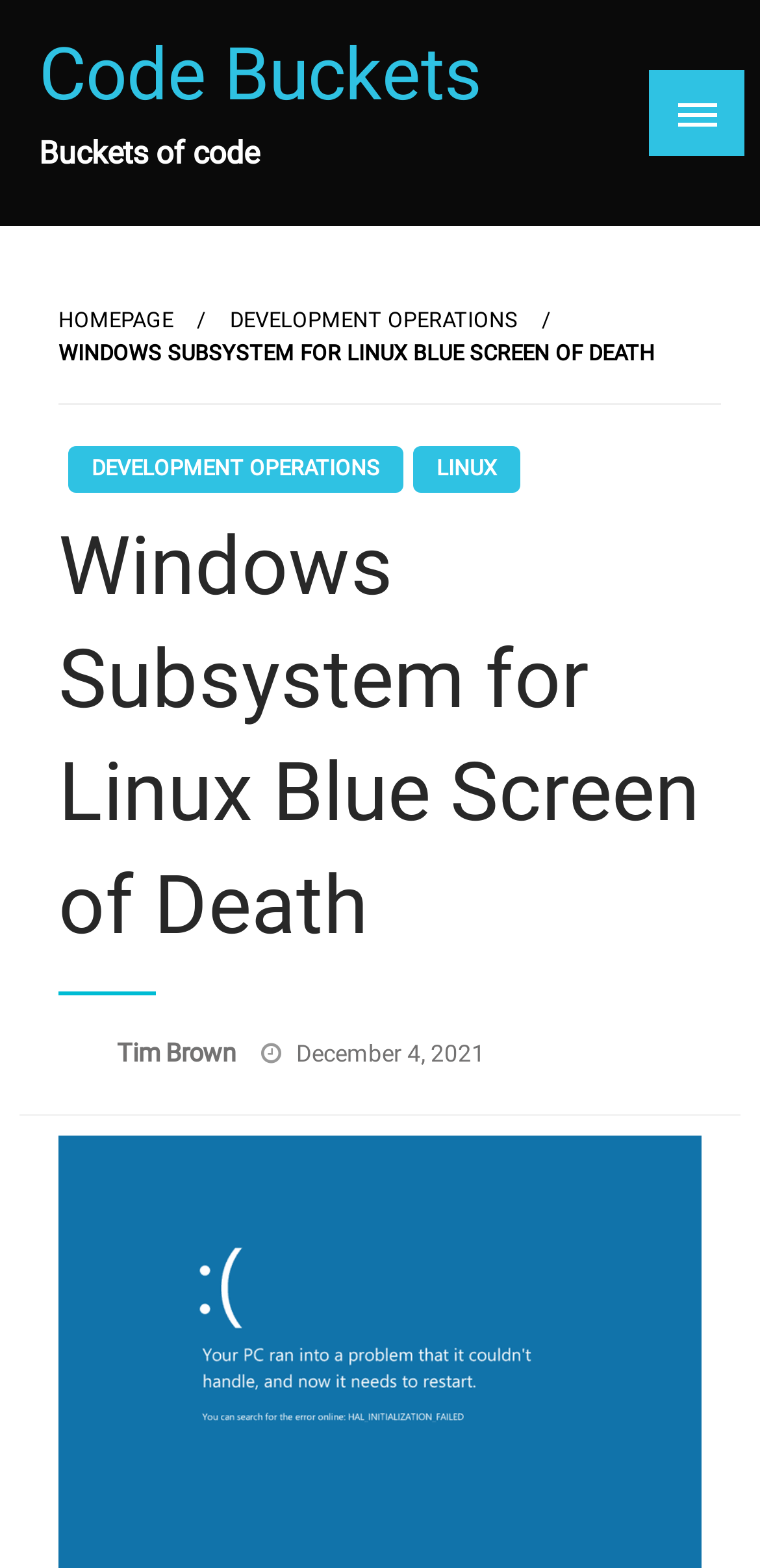Please give a succinct answer using a single word or phrase:
What is the subtitle of the webpage?

Buckets of code